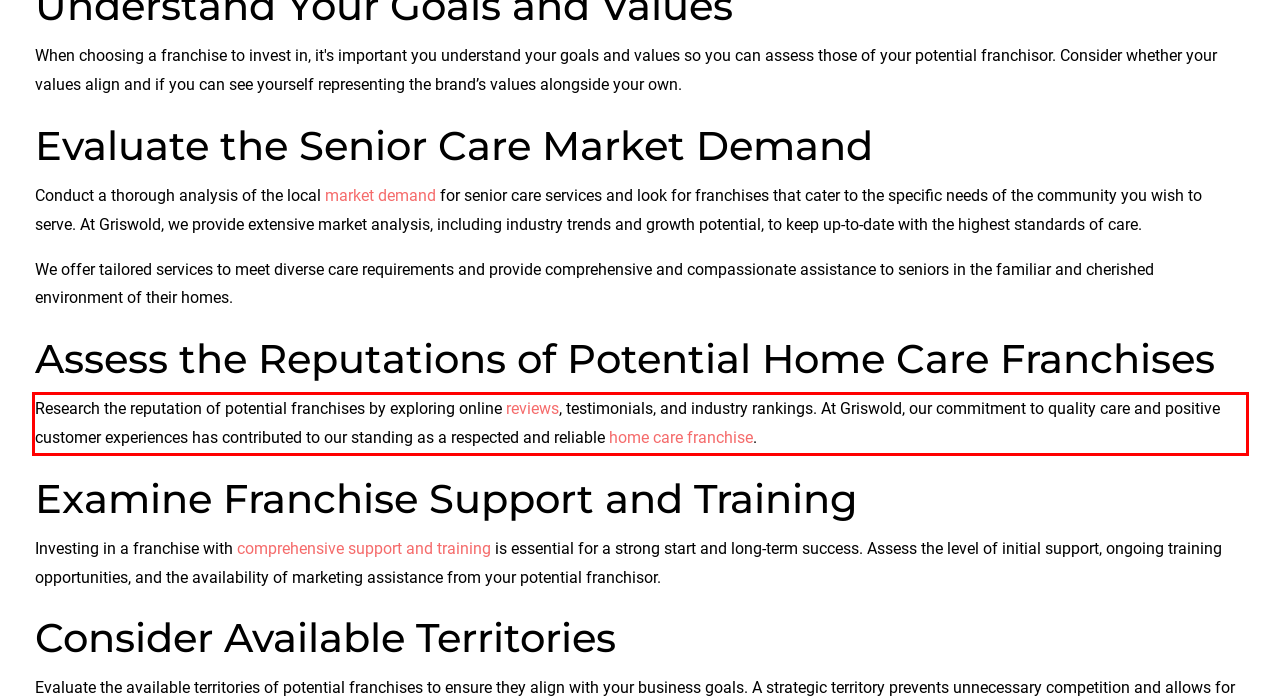There is a screenshot of a webpage with a red bounding box around a UI element. Please use OCR to extract the text within the red bounding box.

Research the reputation of potential franchises by exploring online reviews, testimonials, and industry rankings. At Griswold, our commitment to quality care and positive customer experiences has contributed to our standing as a respected and reliable home care franchise.